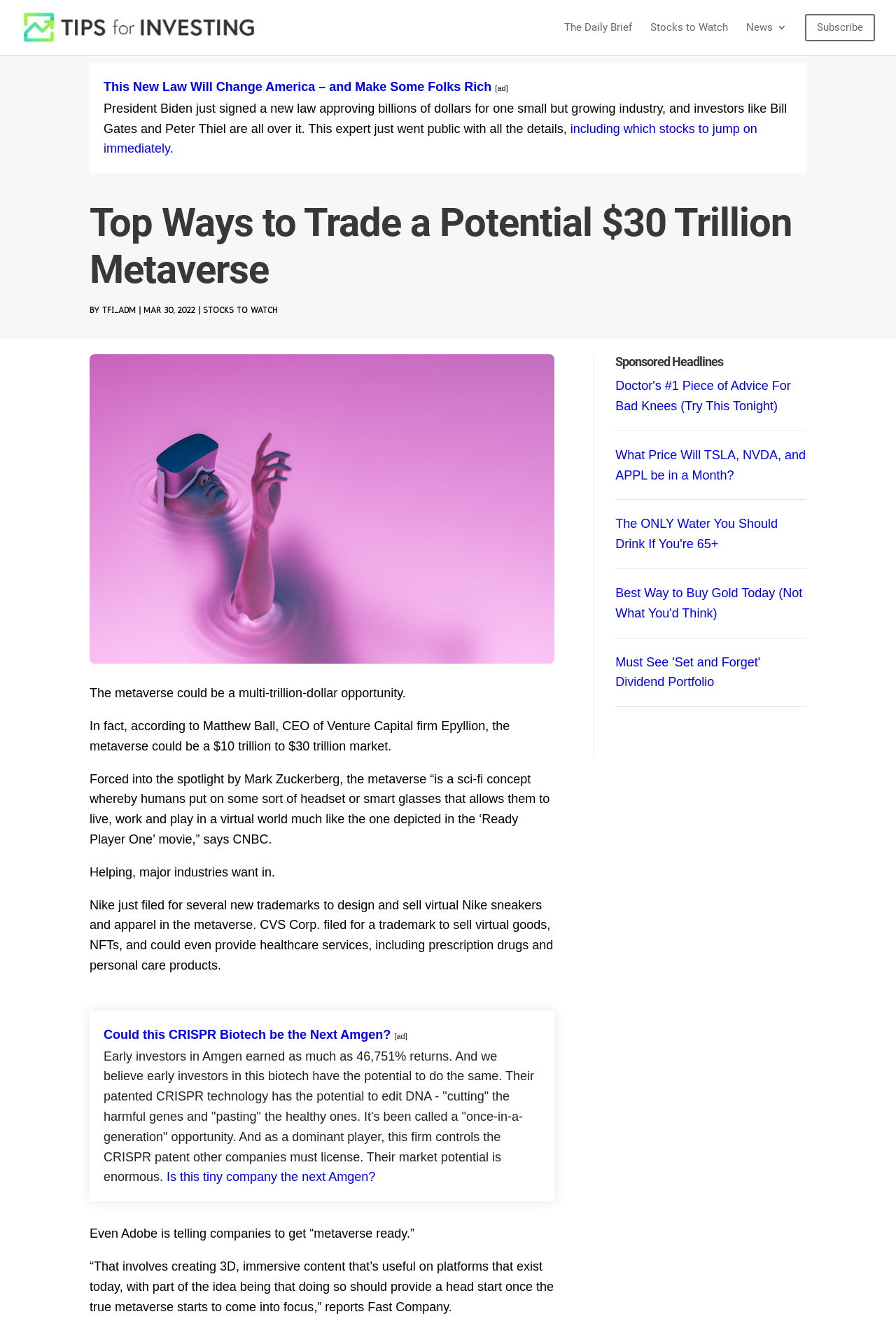Please identify the coordinates of the bounding box for the clickable region that will accomplish this instruction: "Read the article 'This New Law Will Change America – and Make Some Folks Rich'".

[0.116, 0.06, 0.549, 0.071]